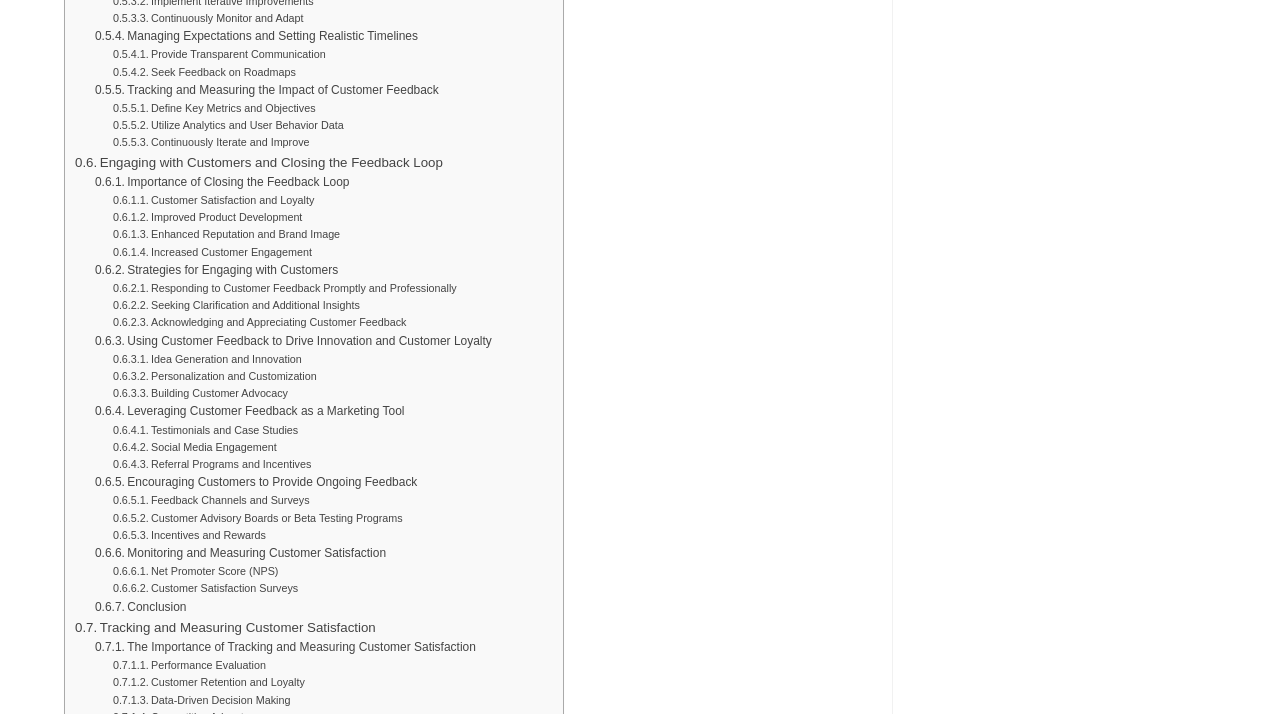Determine the bounding box coordinates for the clickable element required to fulfill the instruction: "Check 'Net Promoter Score (NPS)'". Provide the coordinates as four float numbers between 0 and 1, i.e., [left, top, right, bottom].

[0.088, 0.789, 0.218, 0.813]